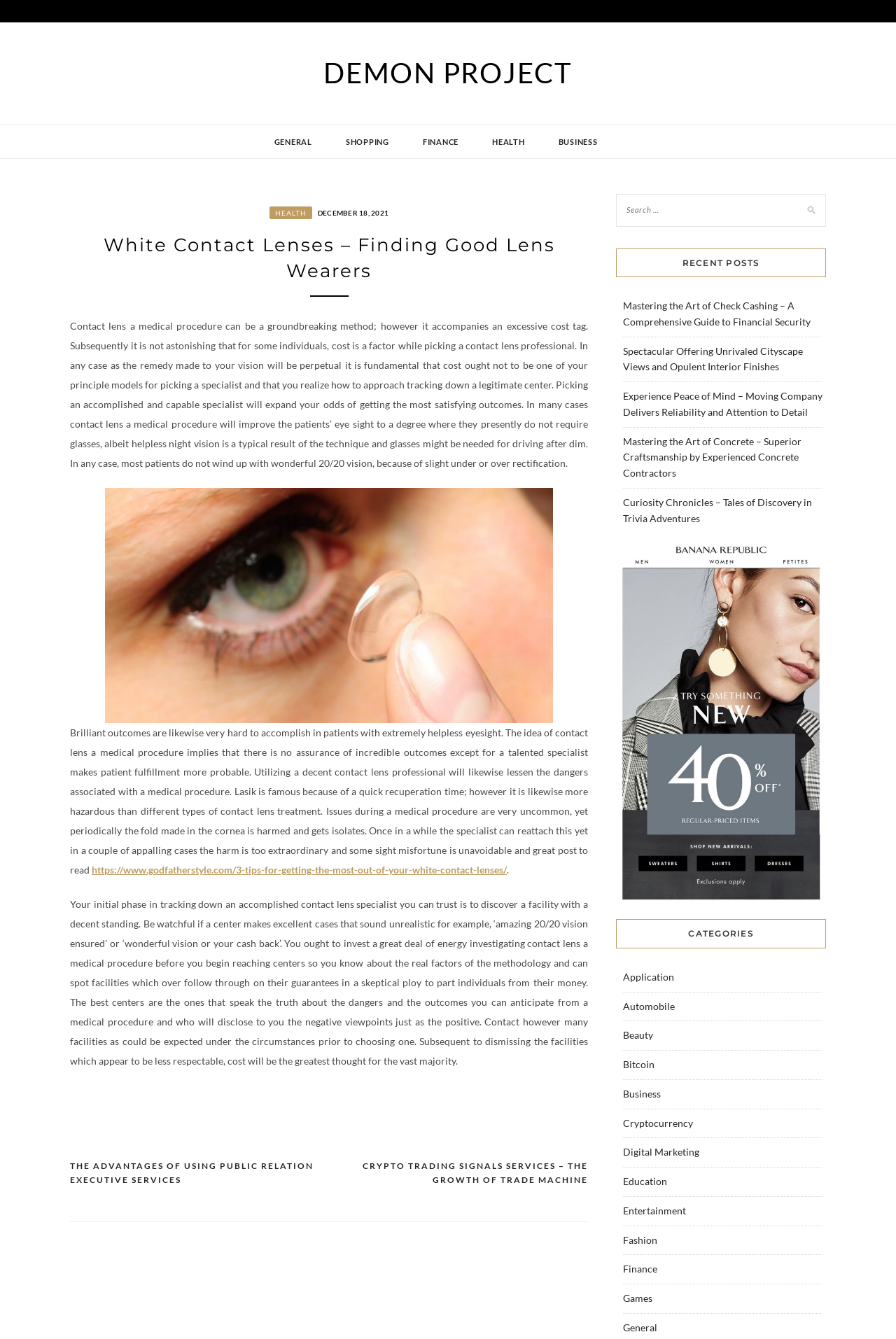Find the bounding box coordinates for the element that must be clicked to complete the instruction: "Visit the 'https://www.godfatherstyle.com/3-tips-for-getting-the-most-out-of-your-white-contact-lenses/' link". The coordinates should be four float numbers between 0 and 1, indicated as [left, top, right, bottom].

[0.102, 0.645, 0.566, 0.654]